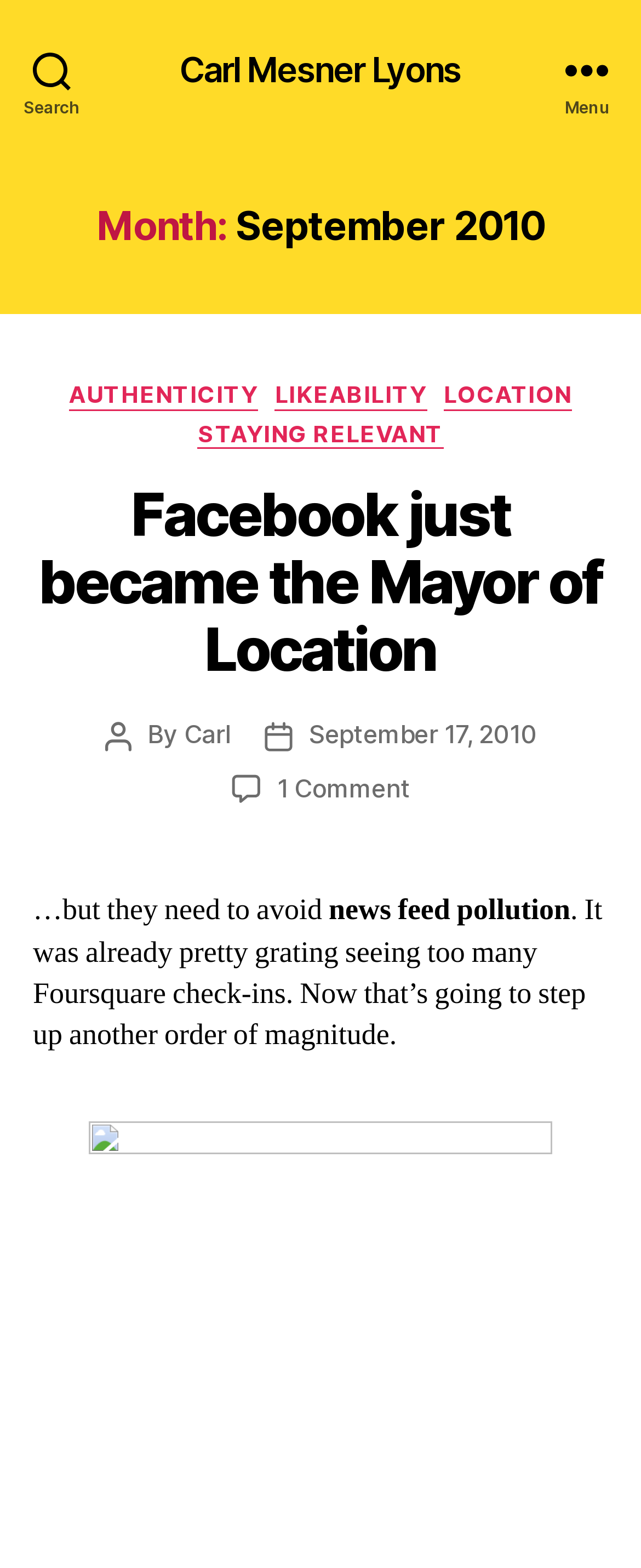Reply to the question with a single word or phrase:
What is the category of the post?

LOCATION